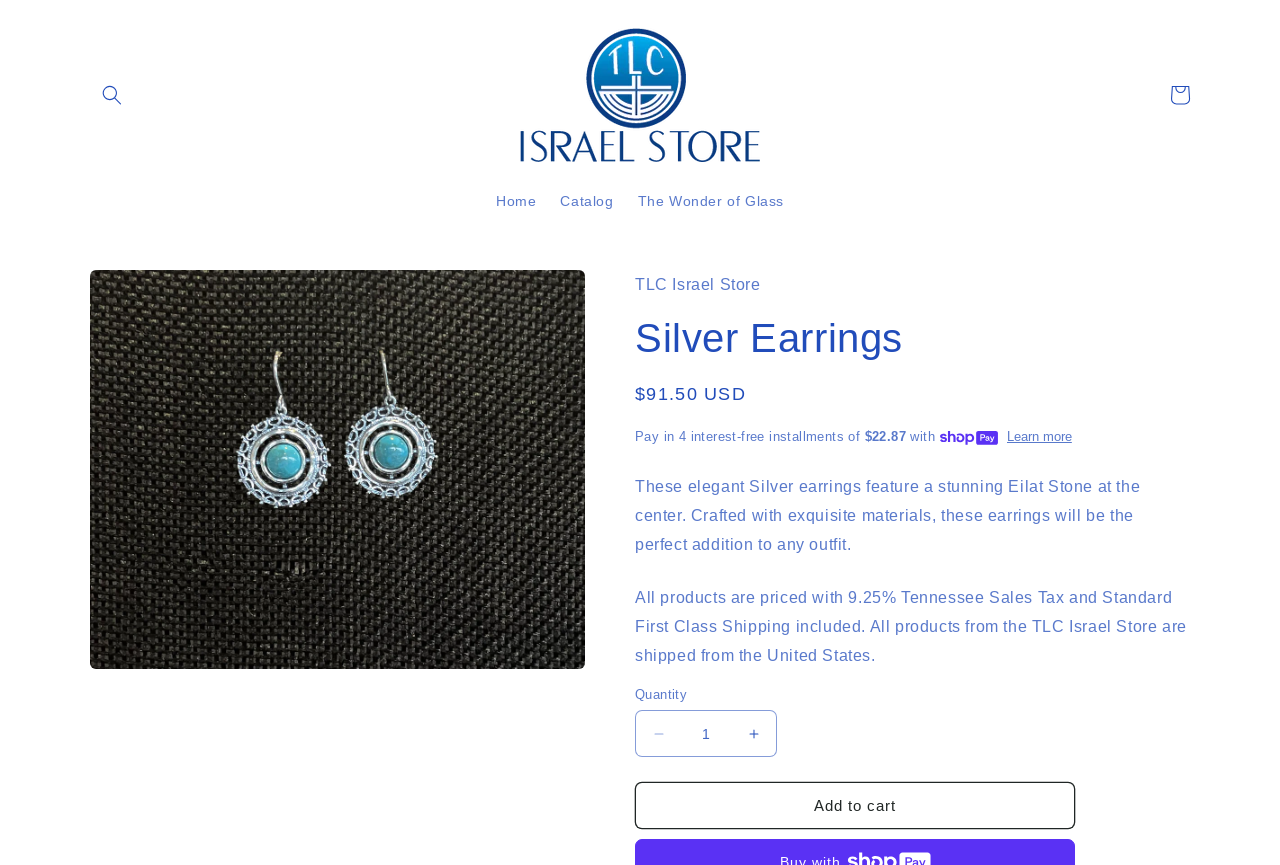Please specify the bounding box coordinates of the region to click in order to perform the following instruction: "Click on the 'CONTACT' link".

None